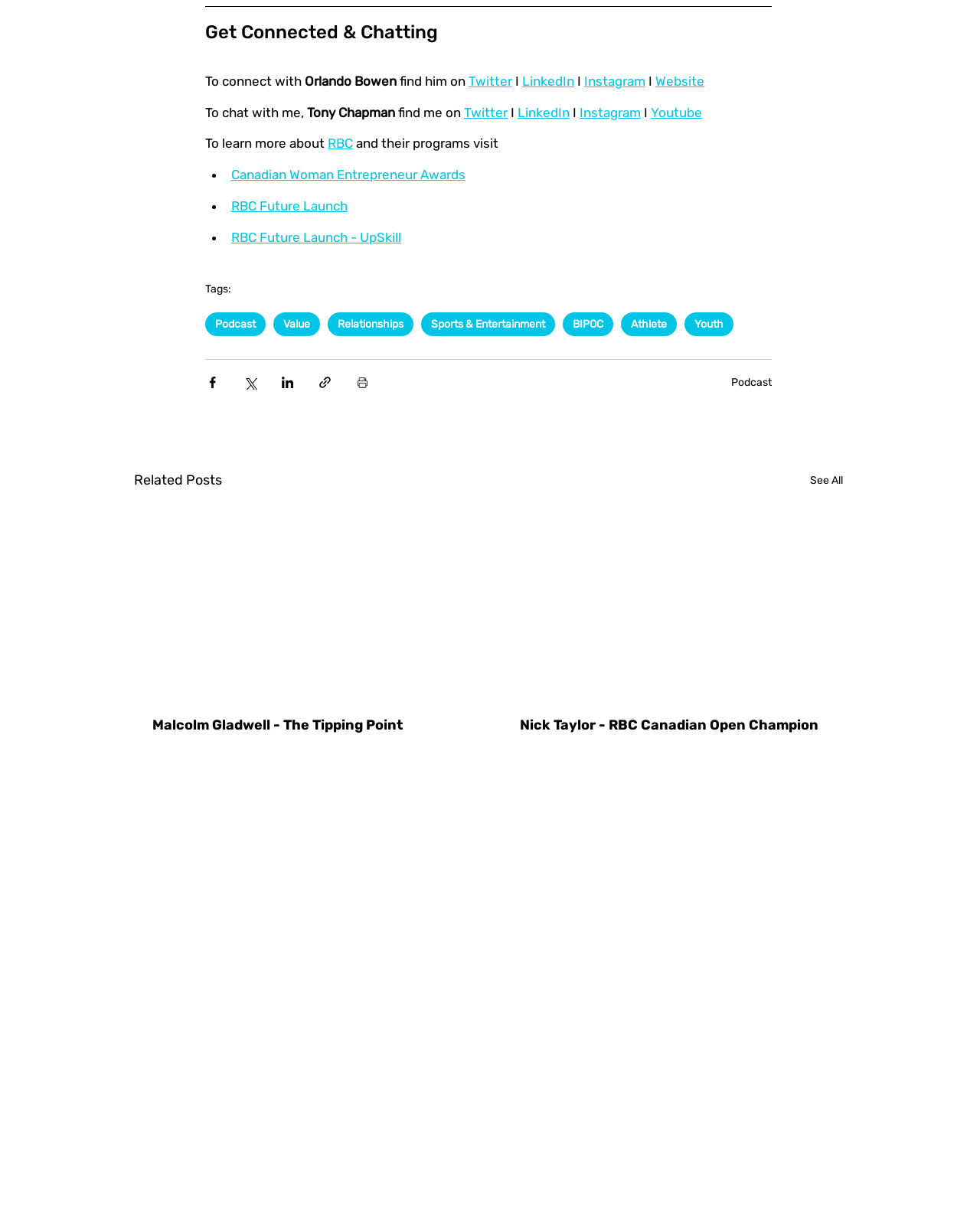Locate the bounding box for the described UI element: "Instagram". Ensure the coordinates are four float numbers between 0 and 1, formatted as [left, top, right, bottom].

[0.596, 0.06, 0.659, 0.072]